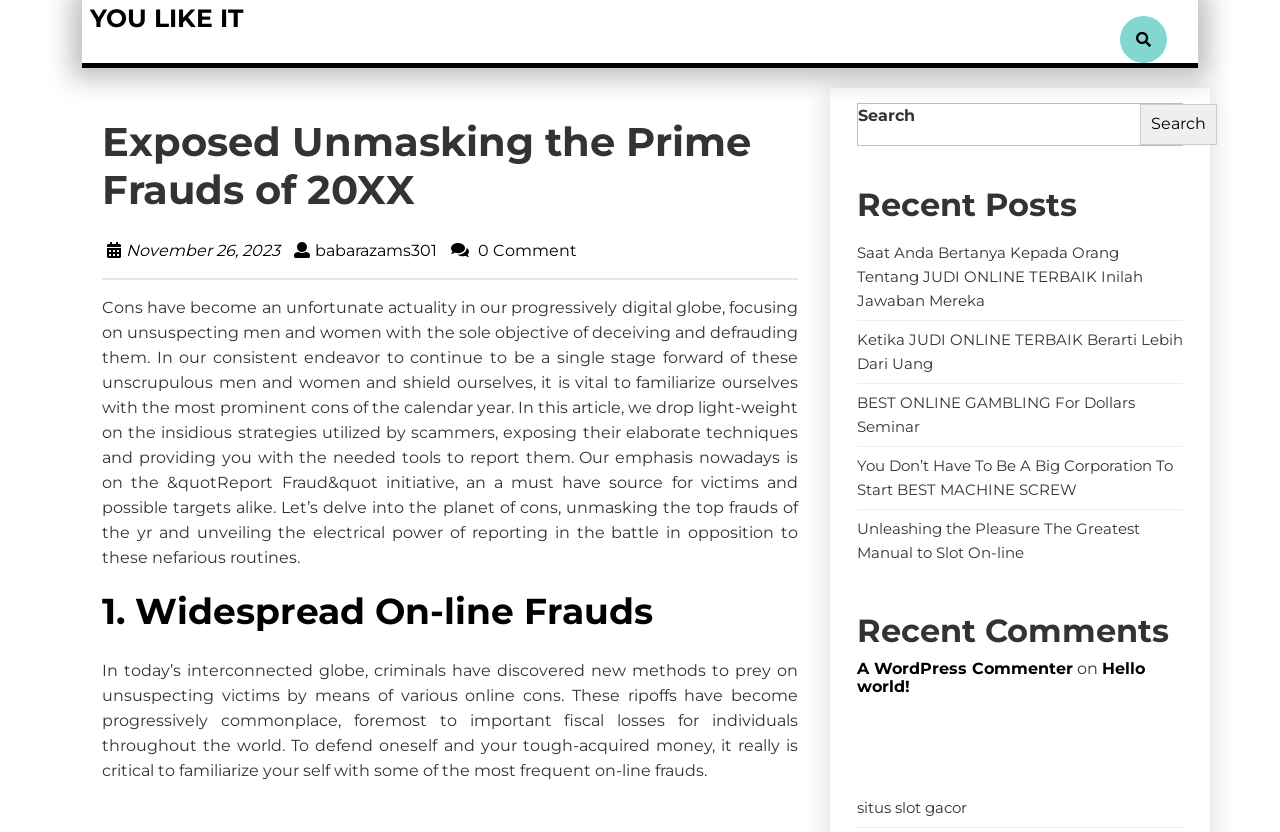Give a concise answer using only one word or phrase for this question:
What is the focus of the article?

Online frauds